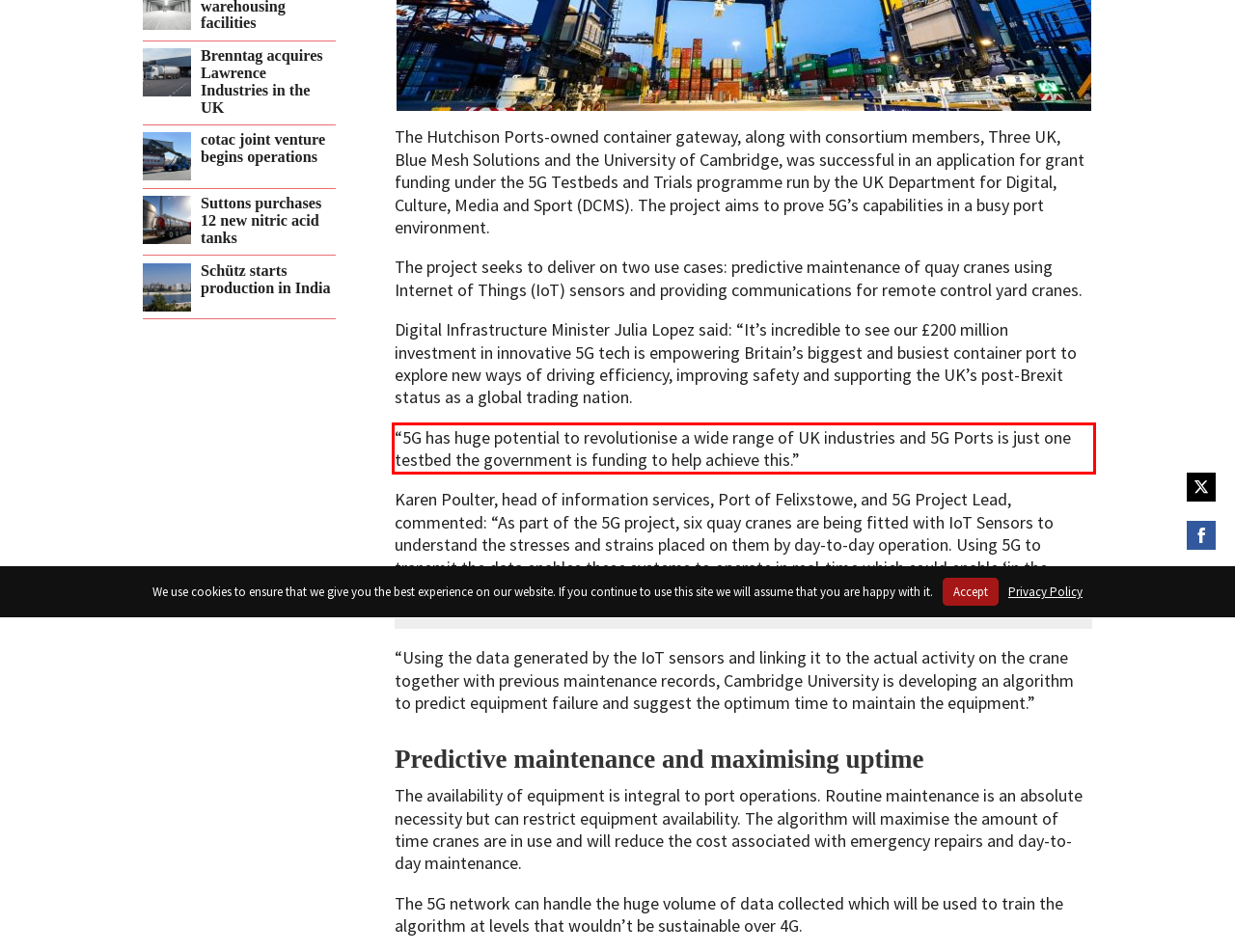Your task is to recognize and extract the text content from the UI element enclosed in the red bounding box on the webpage screenshot.

“5G has huge potential to revolutionise a wide range of UK industries and 5G Ports is just one testbed the government is funding to help achieve this.”